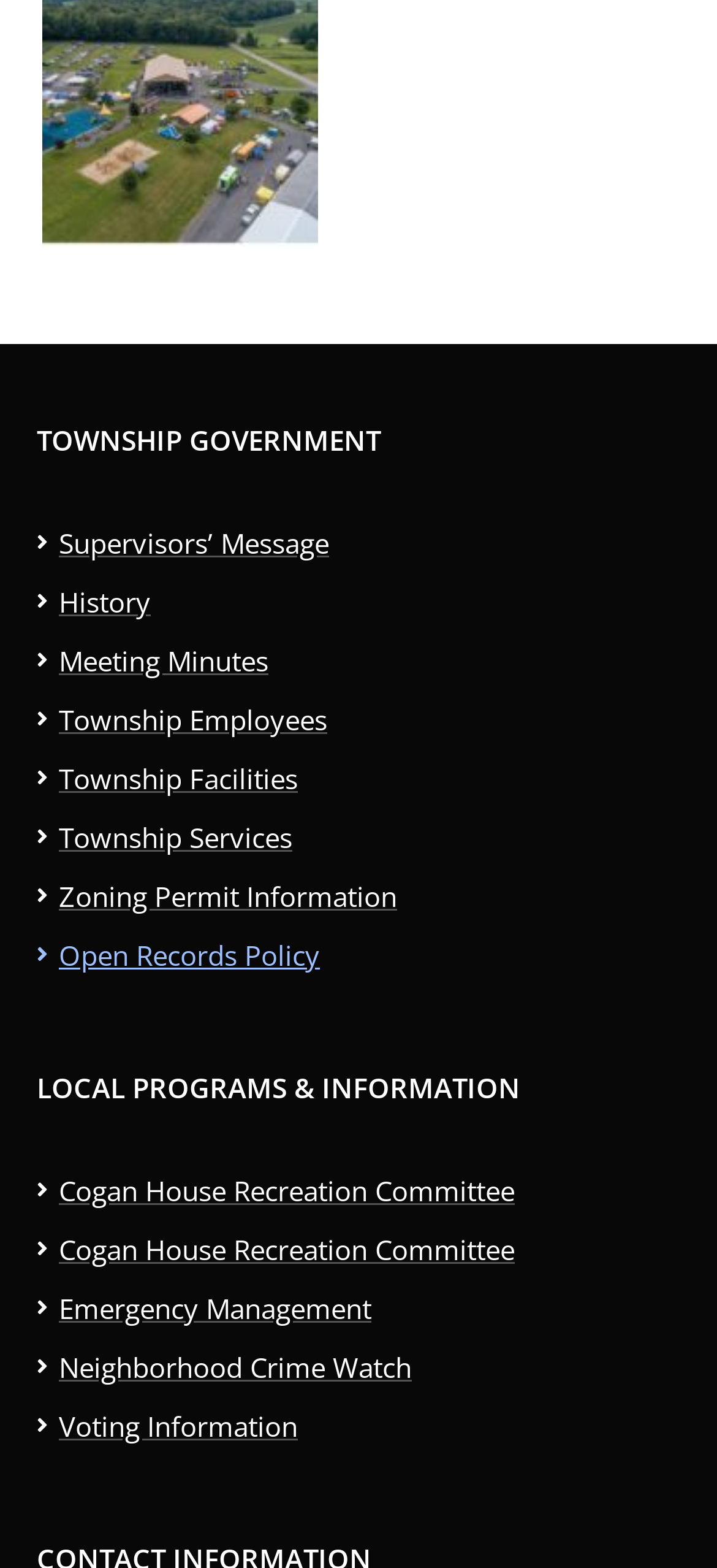Provide the bounding box coordinates of the section that needs to be clicked to accomplish the following instruction: "Learn about Township History."

[0.051, 0.372, 0.21, 0.395]